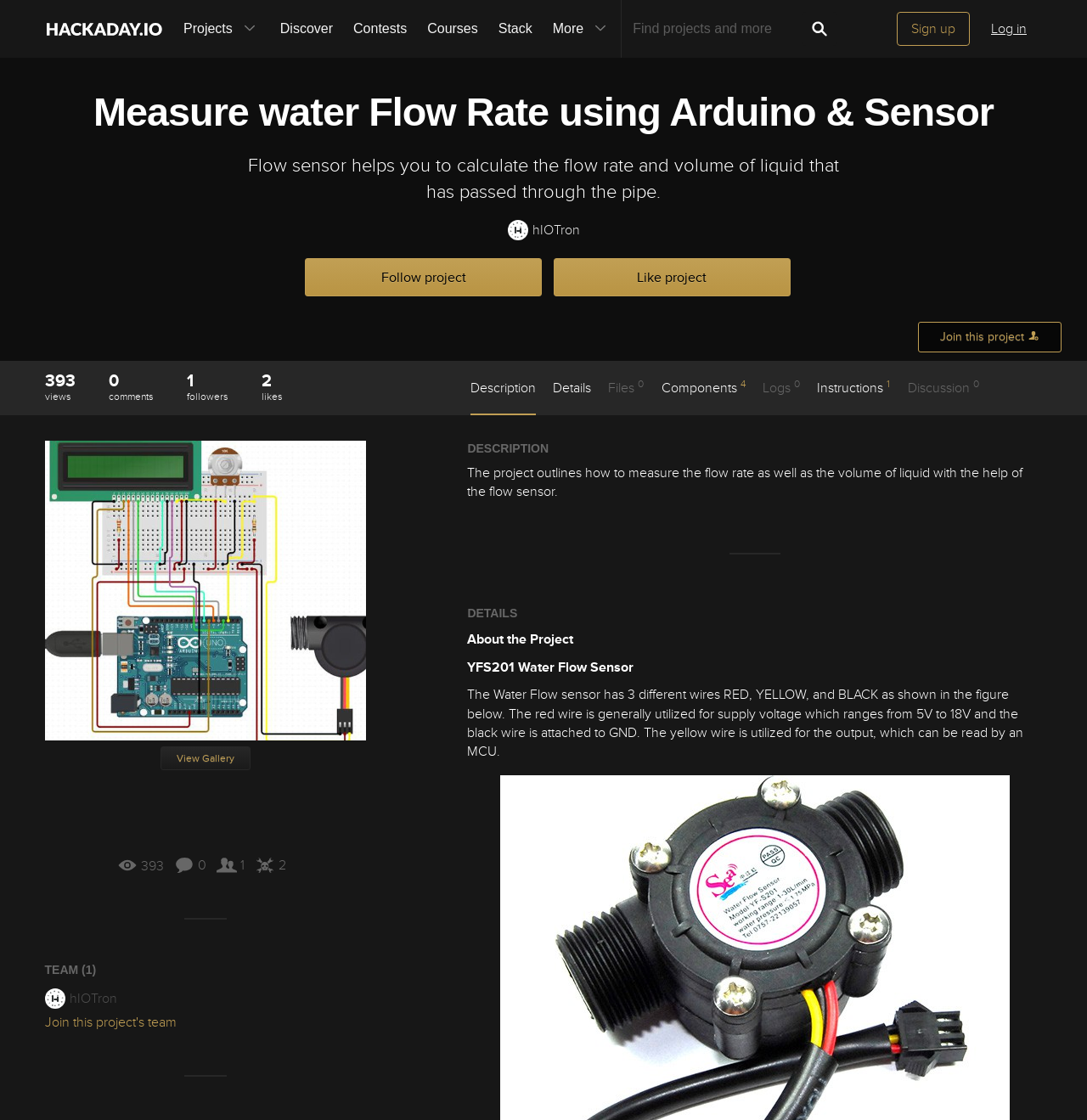Locate the UI element described by View Gallery in the provided webpage screenshot. Return the bounding box coordinates in the format (top-left x, top-left y, bottom-right x, bottom-right y), ensuring all values are between 0 and 1.

[0.147, 0.668, 0.23, 0.684]